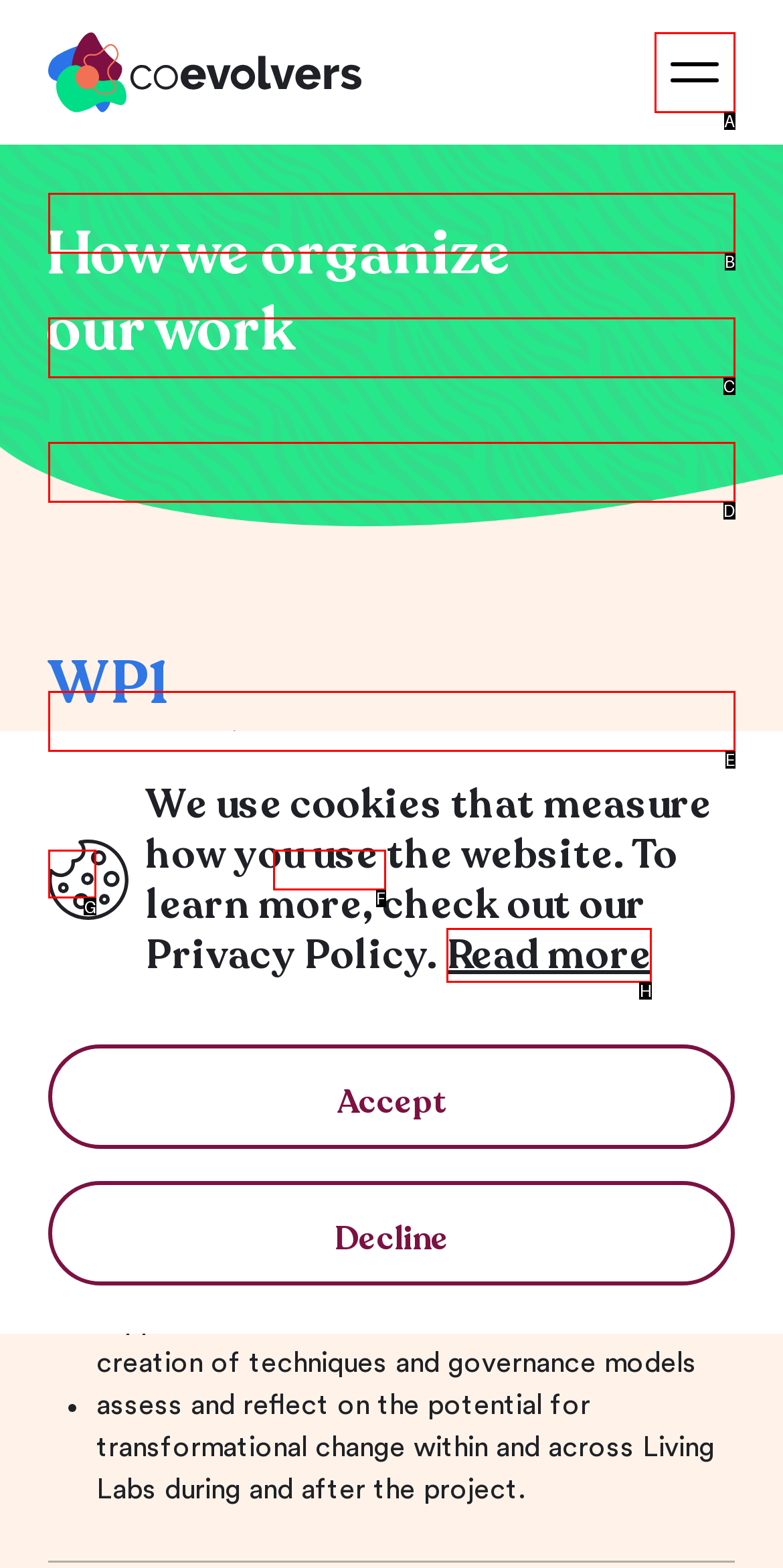Which UI element should you click on to achieve the following task: Open the Linkedin page? Provide the letter of the correct option.

G